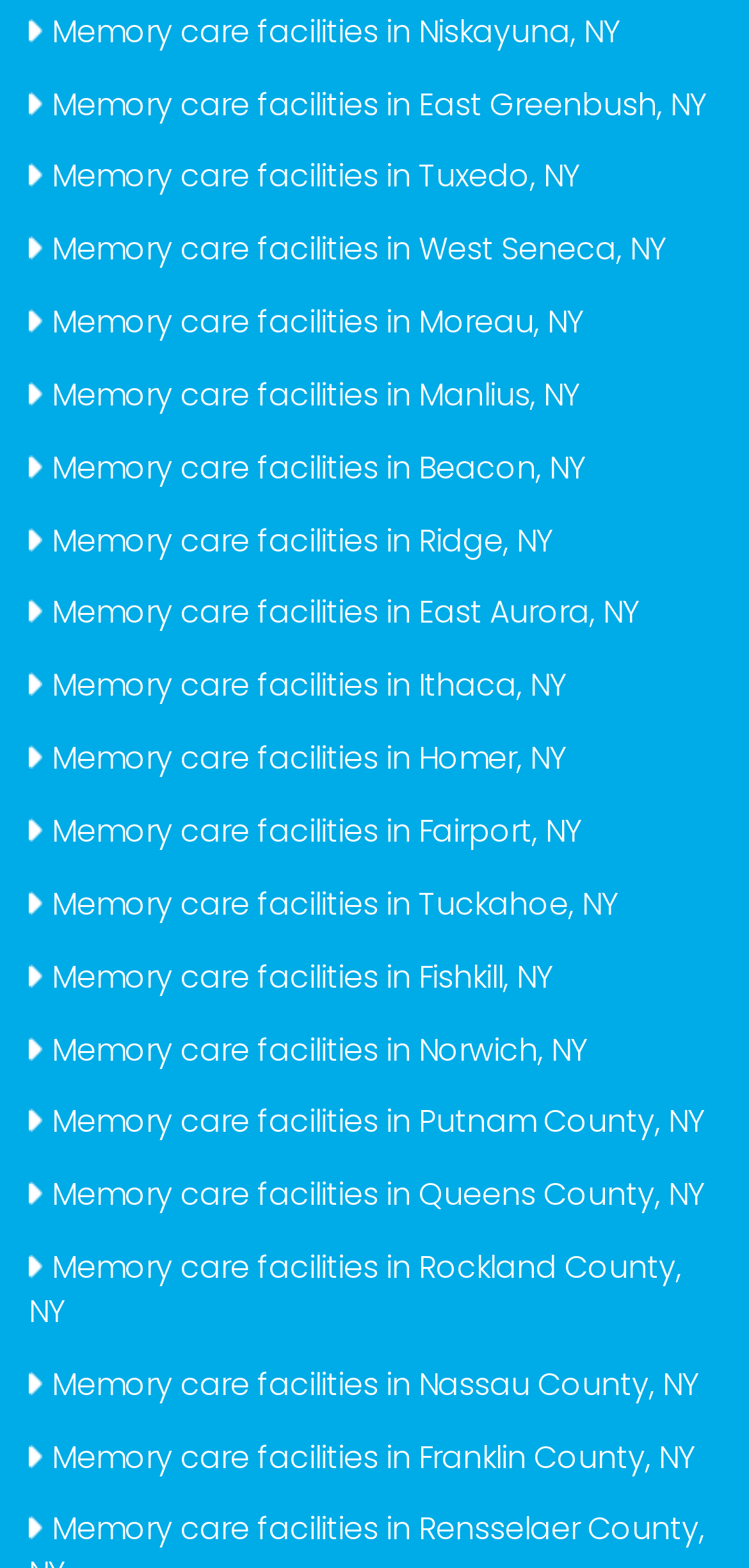What is the last location listed for memory care facilities?
Give a detailed explanation using the information visible in the image.

The last link on the webpage is 'Memory care facilities in Franklin County, NY', so the last location listed for memory care facilities is Franklin County, NY.